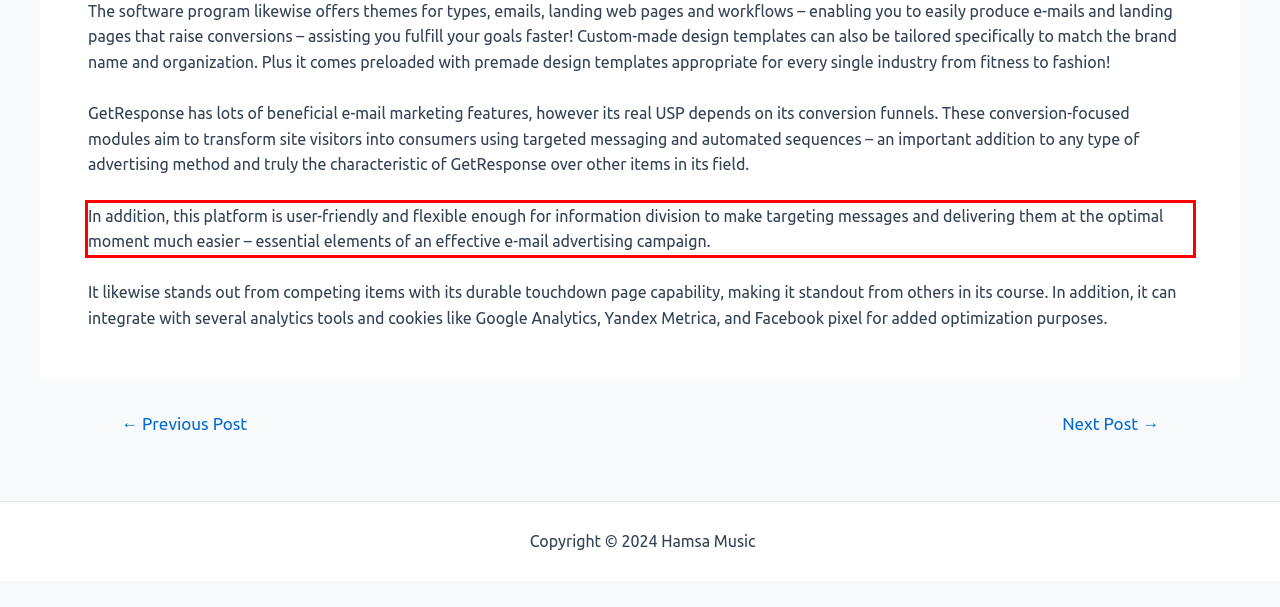Analyze the webpage screenshot and use OCR to recognize the text content in the red bounding box.

In addition, this platform is user-friendly and flexible enough for information division to make targeting messages and delivering them at the optimal moment much easier – essential elements of an effective e-mail advertising campaign.